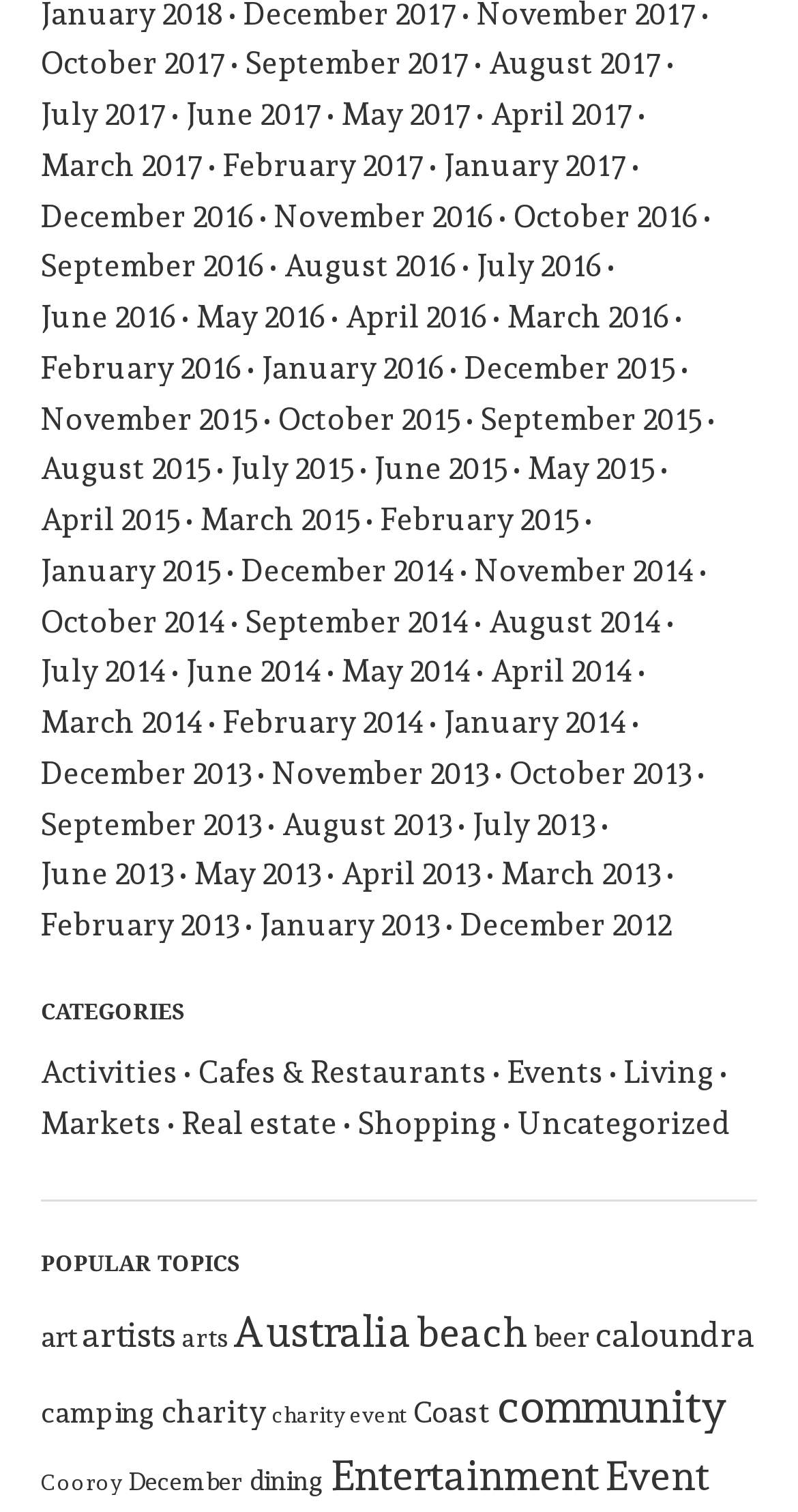Identify the coordinates of the bounding box for the element that must be clicked to accomplish the instruction: "View Activities".

[0.051, 0.697, 0.223, 0.721]